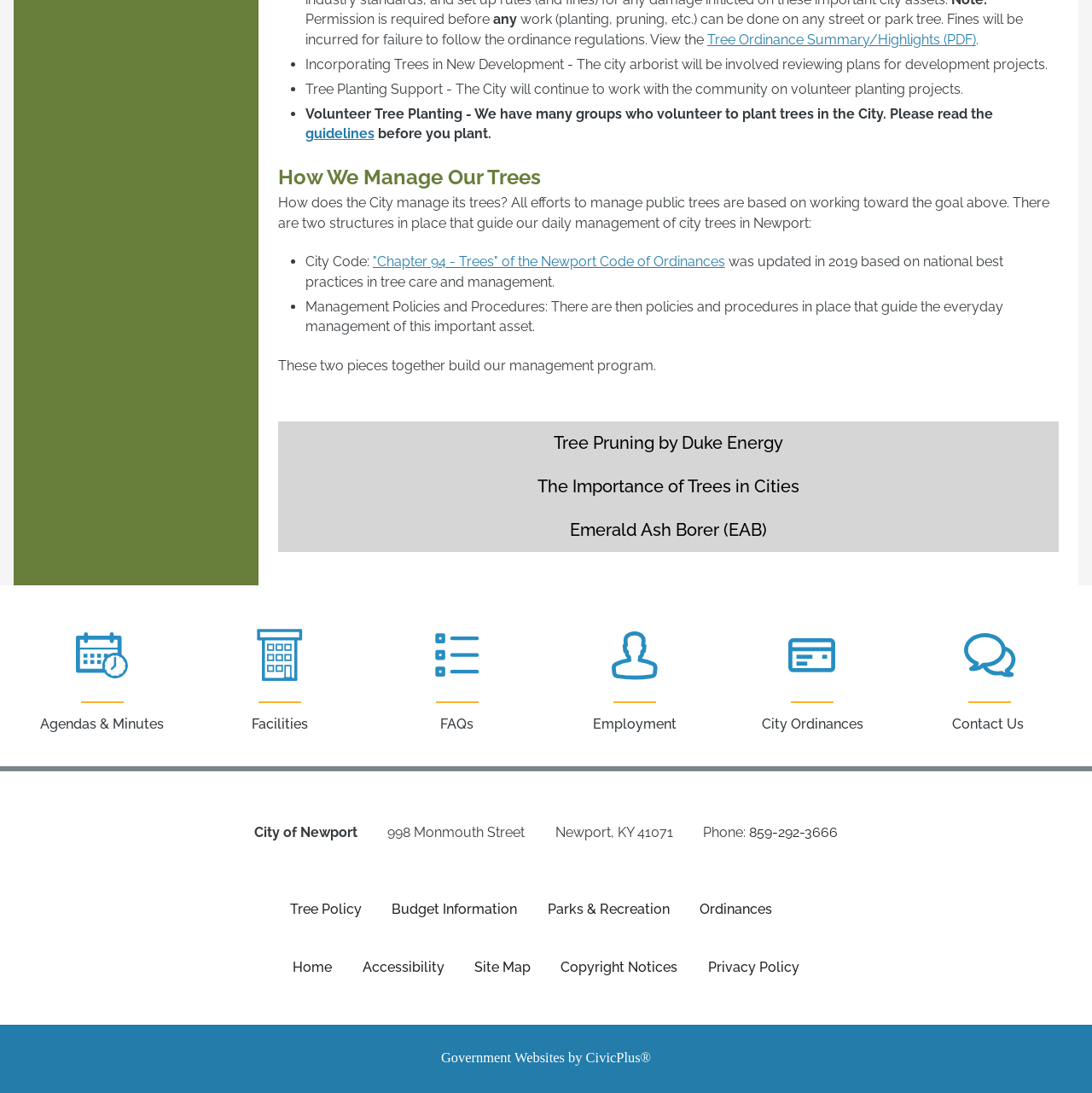What is the name of the city?
Based on the screenshot, provide a one-word or short-phrase response.

Newport